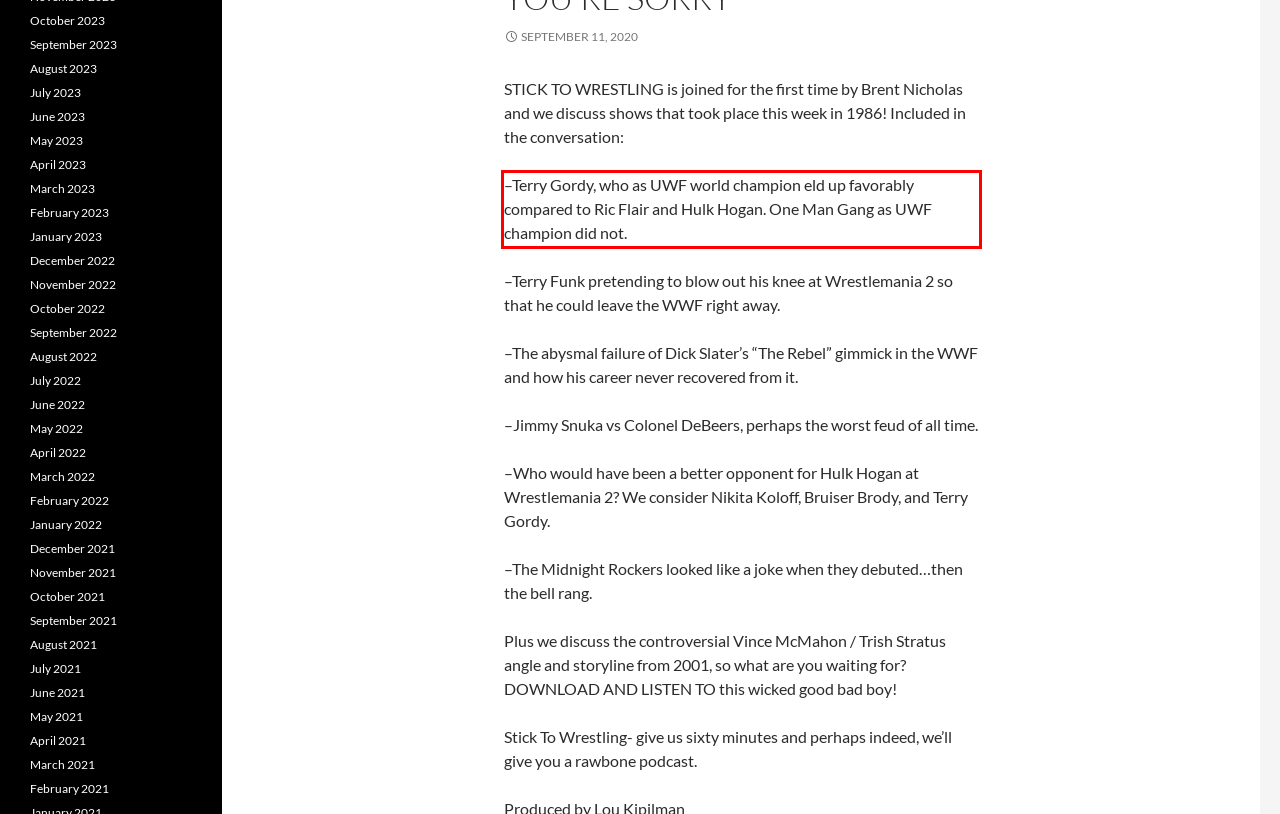You have a screenshot of a webpage where a UI element is enclosed in a red rectangle. Perform OCR to capture the text inside this red rectangle.

–Terry Gordy, who as UWF world champion eld up favorably compared to Ric Flair and Hulk Hogan. One Man Gang as UWF champion did not.